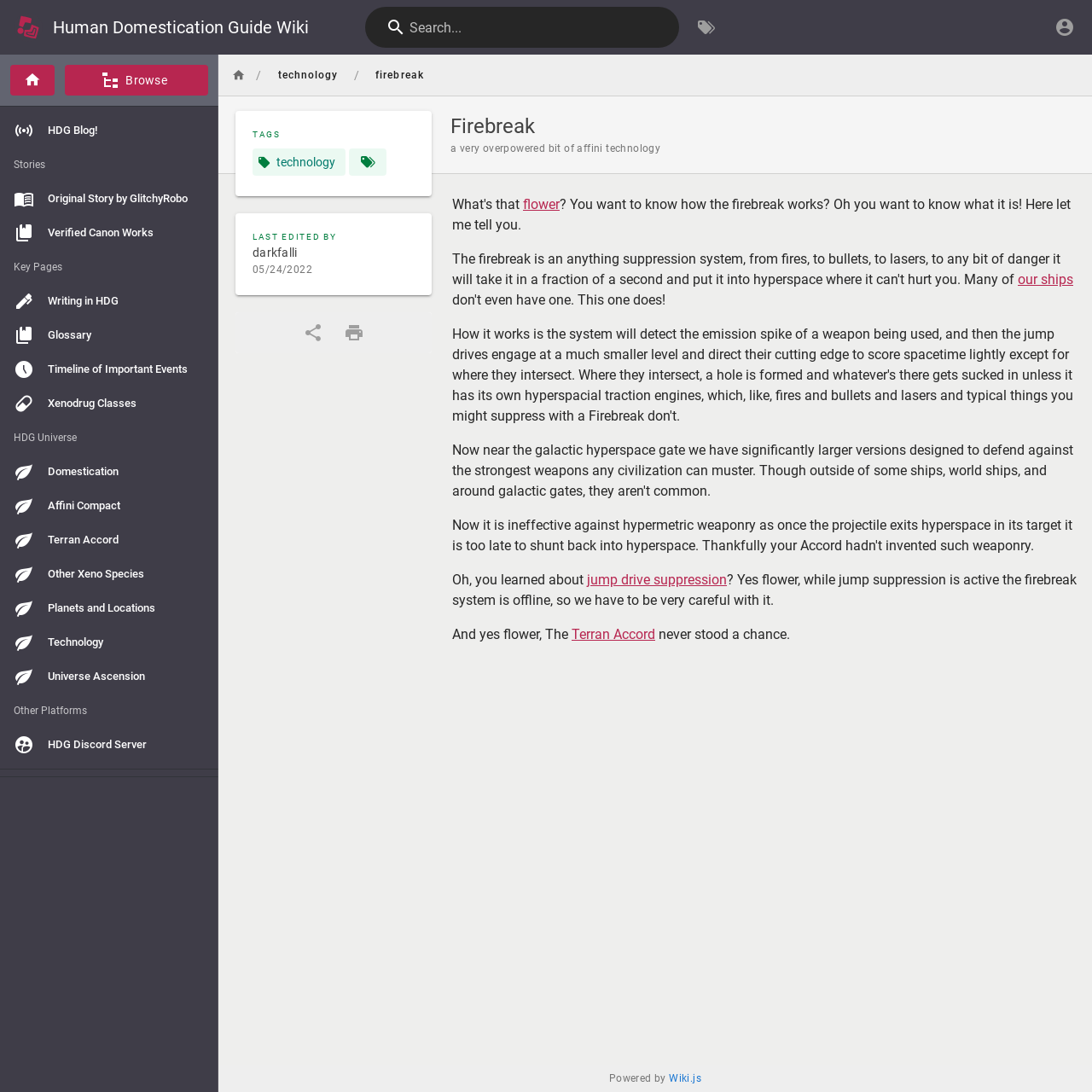Who last edited the page?
Please respond to the question with a detailed and thorough explanation.

I found the answer by looking at the 'LAST EDITED BY' section of the webpage, which lists the username 'darkfalli' as the last editor, along with the date '05/24/2022'.